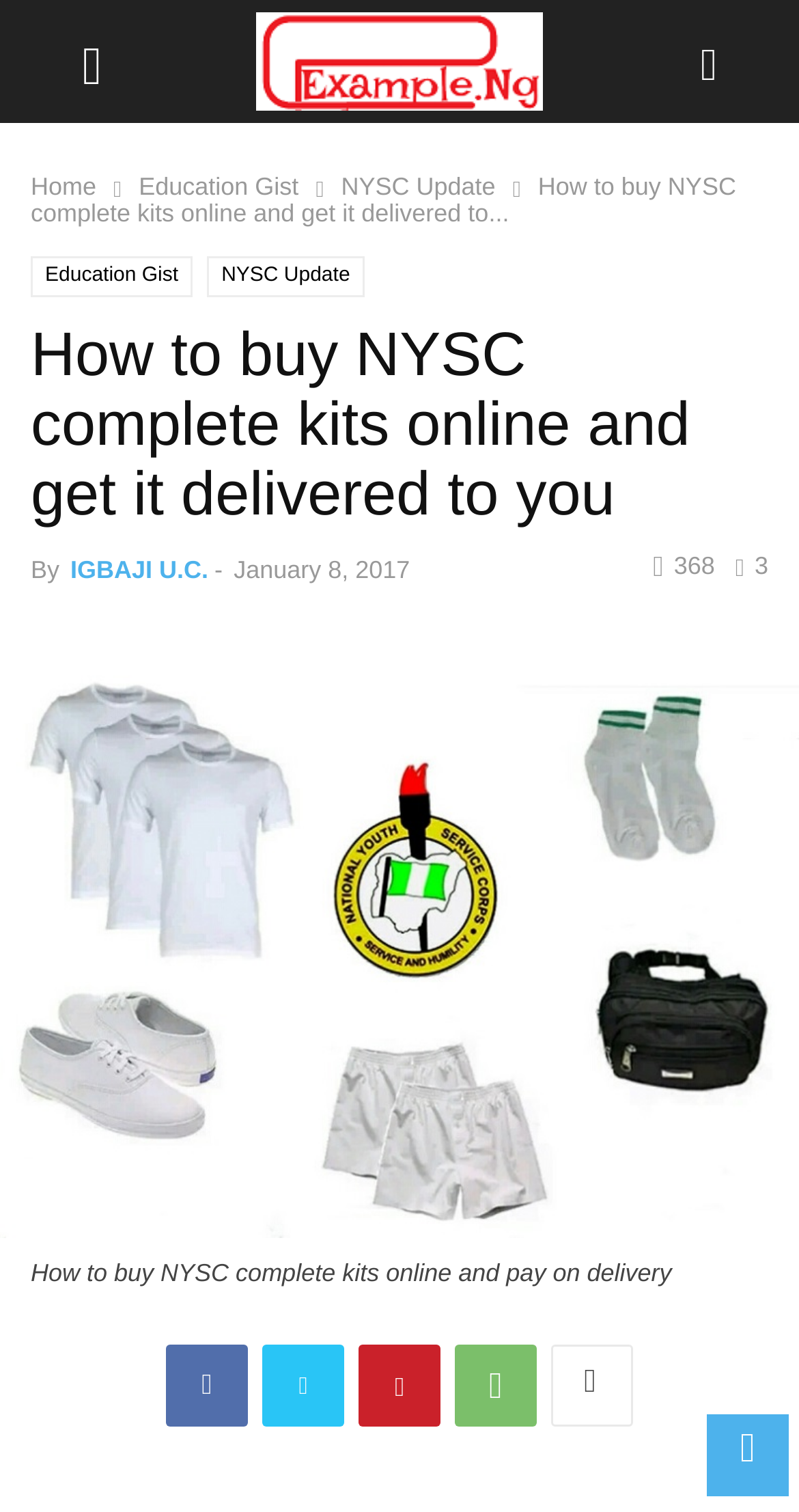Utilize the details in the image to give a detailed response to the question: What is the name of the website?

The name of the website can be found in the top-left corner of the webpage, where an image with the text 'Example NG' is located.